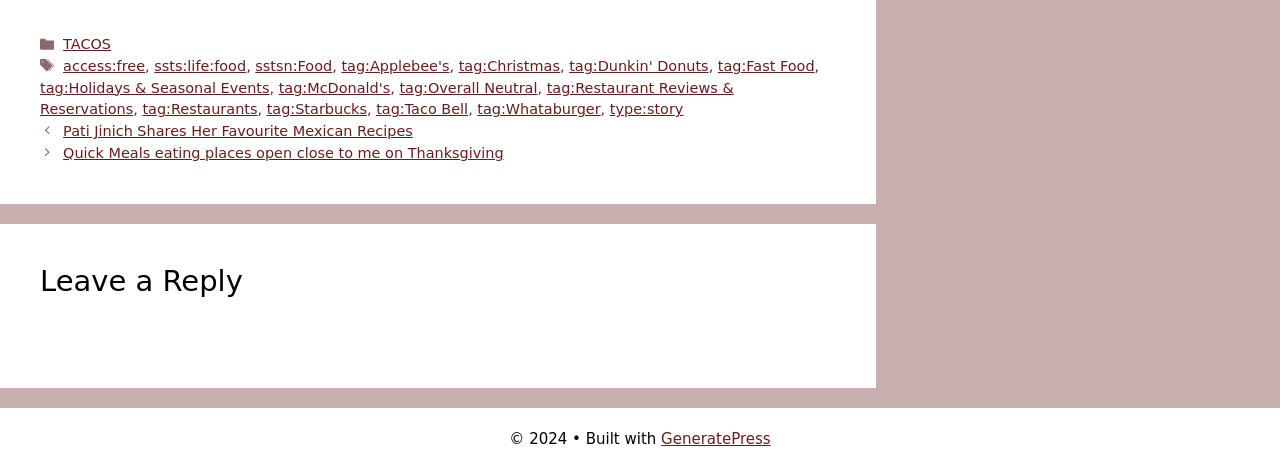Could you find the bounding box coordinates of the clickable area to complete this instruction: "Click on the 'GeneratePress' link"?

[0.516, 0.914, 0.602, 0.952]